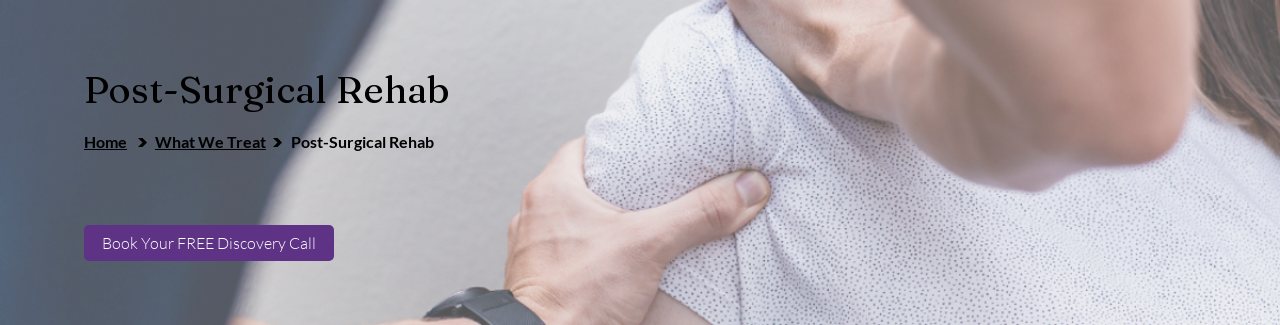Respond to the question with just a single word or phrase: 
What is the purpose of the background in the image?

to complement the interaction